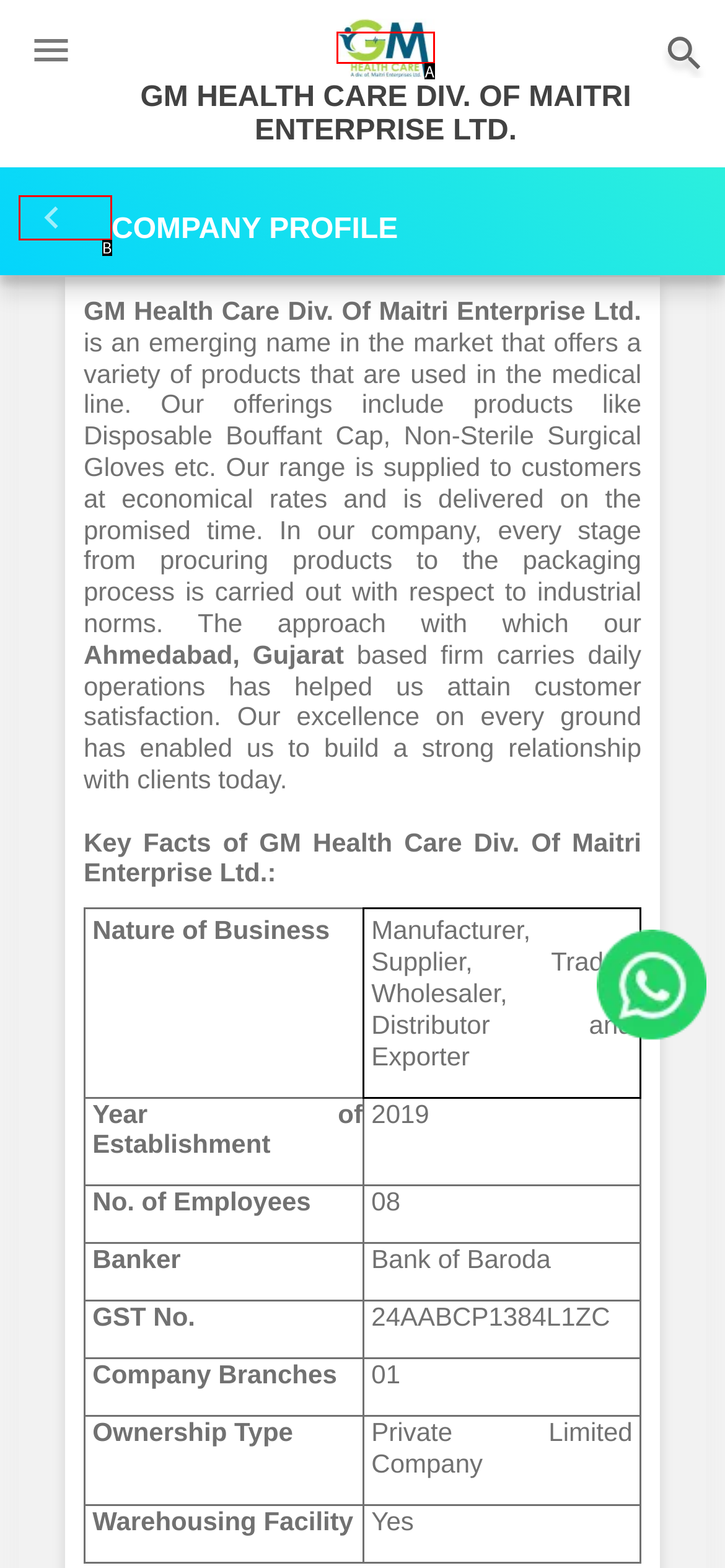Pick the option that corresponds to: parent_node: COMPANY PROFILE
Provide the letter of the correct choice.

B